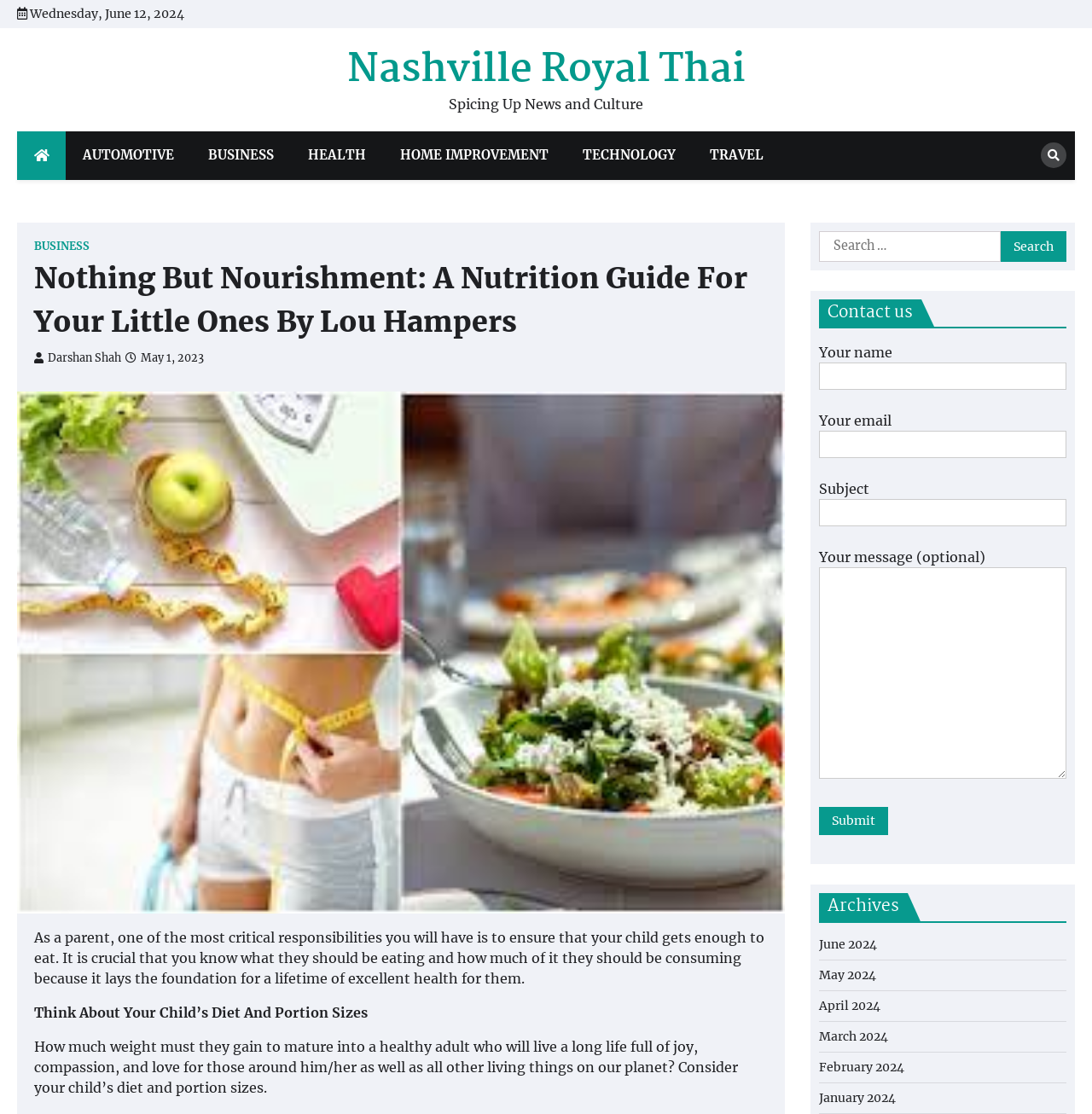What is the date displayed at the top of the webpage?
Using the information presented in the image, please offer a detailed response to the question.

I found the date by looking at the top of the webpage, where I saw a static text element with the content 'Wednesday, June 12, 2024'.